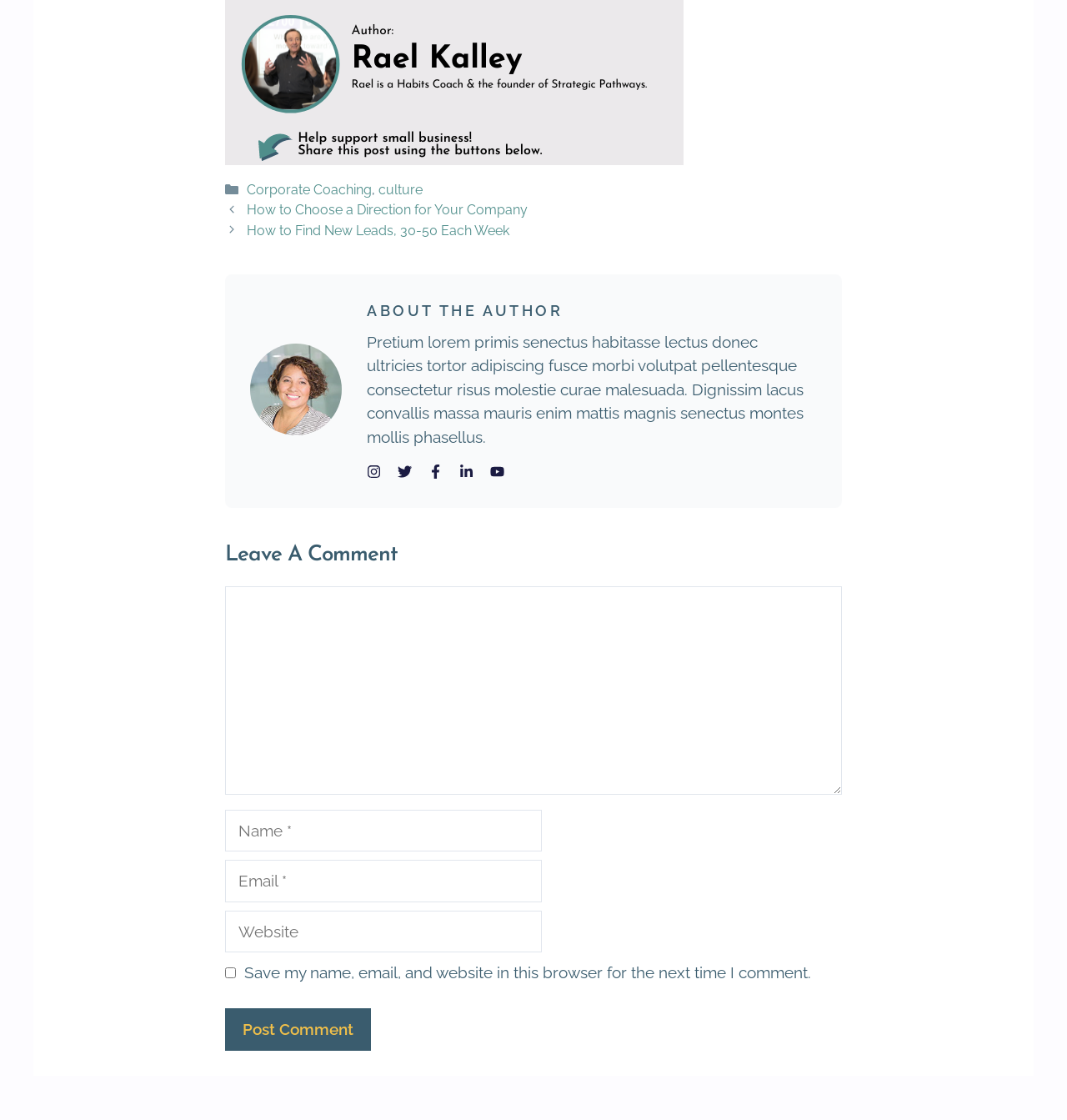Please identify the bounding box coordinates of the element on the webpage that should be clicked to follow this instruction: "Click the Post Comment button". The bounding box coordinates should be given as four float numbers between 0 and 1, formatted as [left, top, right, bottom].

[0.211, 0.9, 0.348, 0.938]